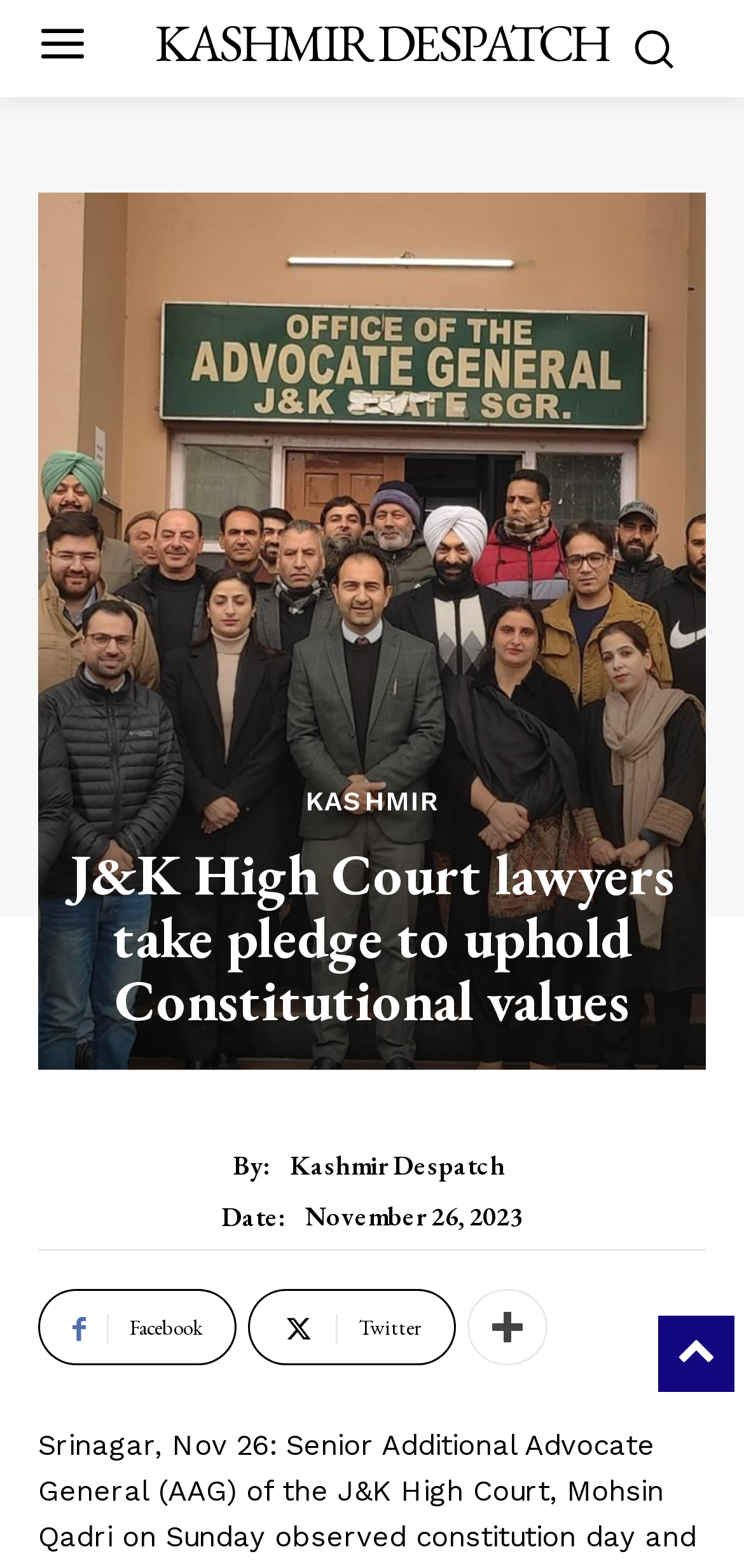Illustrate the webpage thoroughly, mentioning all important details.

The webpage appears to be a news article from Kashmir Despatch, with the title "J&K High Court lawyers take pledge to uphold Constitutional values" prominently displayed in the middle of the page. 

At the top left of the page, there is a link to the website's homepage, labeled "KASHMIR DESPATCH". To the right of this link, there is a small image. 

Below the title, there is a byline with the text "By:" followed by a link to "Kashmir Despatch". Next to this, there is a "Date:" label with the specific date "November 26, 2023" displayed. 

At the bottom of the page, there are three social media links: Facebook, Twitter, and another unidentified platform, represented by their respective icons.